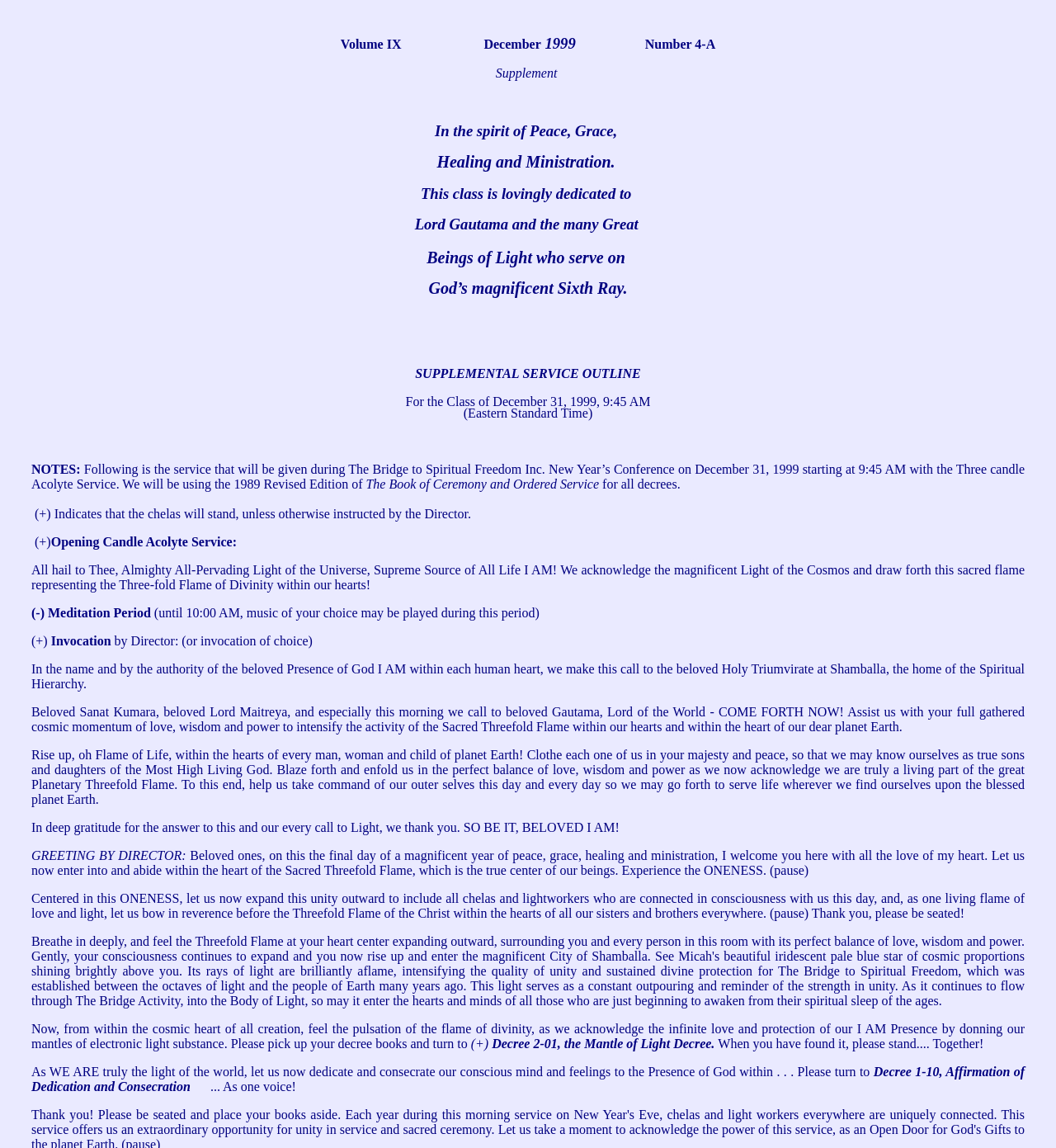Give a detailed account of the webpage.

The webpage appears to be a spiritual or religious text, specifically a supplement class or service outline. At the top, there is a title "Supplement Class" followed by a subtitle "Volume IX December 1999 Number 4-A". Below this, there is a dedication to "Lord Gautama and the many Great Beings of Light who serve on God's magnificent Sixth Ray".

The main content of the page is divided into sections, with headings such as "SUPPLEMENTAL SERVICE OUTLINE" and "NOTES:". The text describes a spiritual service or ceremony, including an invocation, meditation period, and decrees to be recited. The service outline includes specific instructions and prayers to be spoken by the director and participants.

Throughout the page, there are numerous static text elements, many of which contain spiritual or religious language and concepts. The text is densely packed, with little whitespace or formatting to separate the different sections or ideas.

In terms of layout, the text elements are arranged in a hierarchical structure, with headings and subheadings indicating the organization of the content. The text is generally centered on the page, with some elements aligned to the left or right. There are no images on the page.